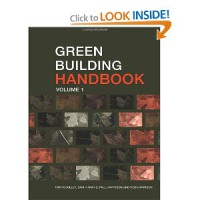Who is the author of the book?
Based on the screenshot, give a detailed explanation to answer the question.

The author's name is mentioned on the book cover, indicating that T. Woolley is the person who wrote this comprehensive guide to environmentally responsible building.